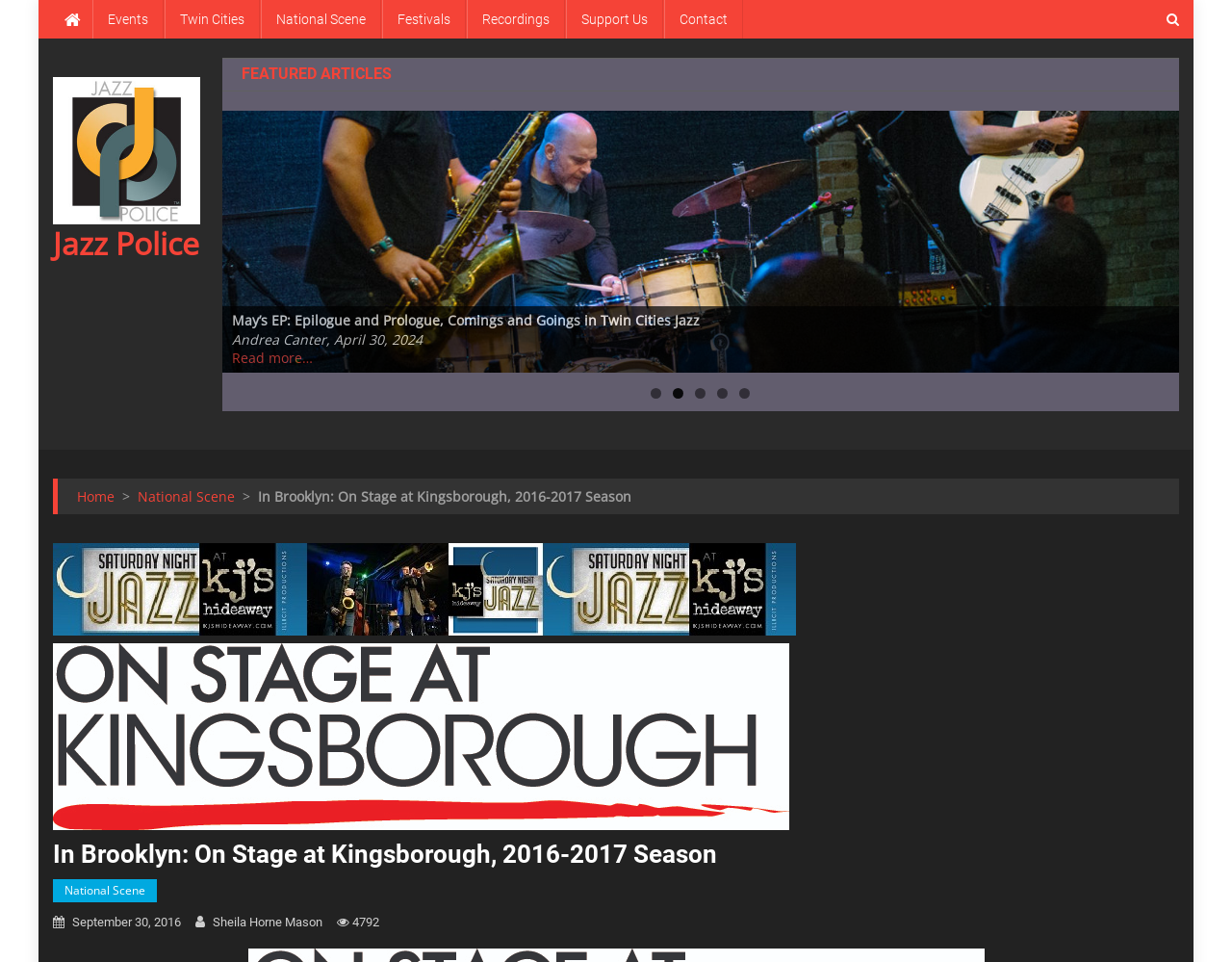For the given element description Festivals, determine the bounding box coordinates of the UI element. The coordinates should follow the format (top-left x, top-left y, bottom-right x, bottom-right y) and be within the range of 0 to 1.

[0.31, 0.0, 0.378, 0.04]